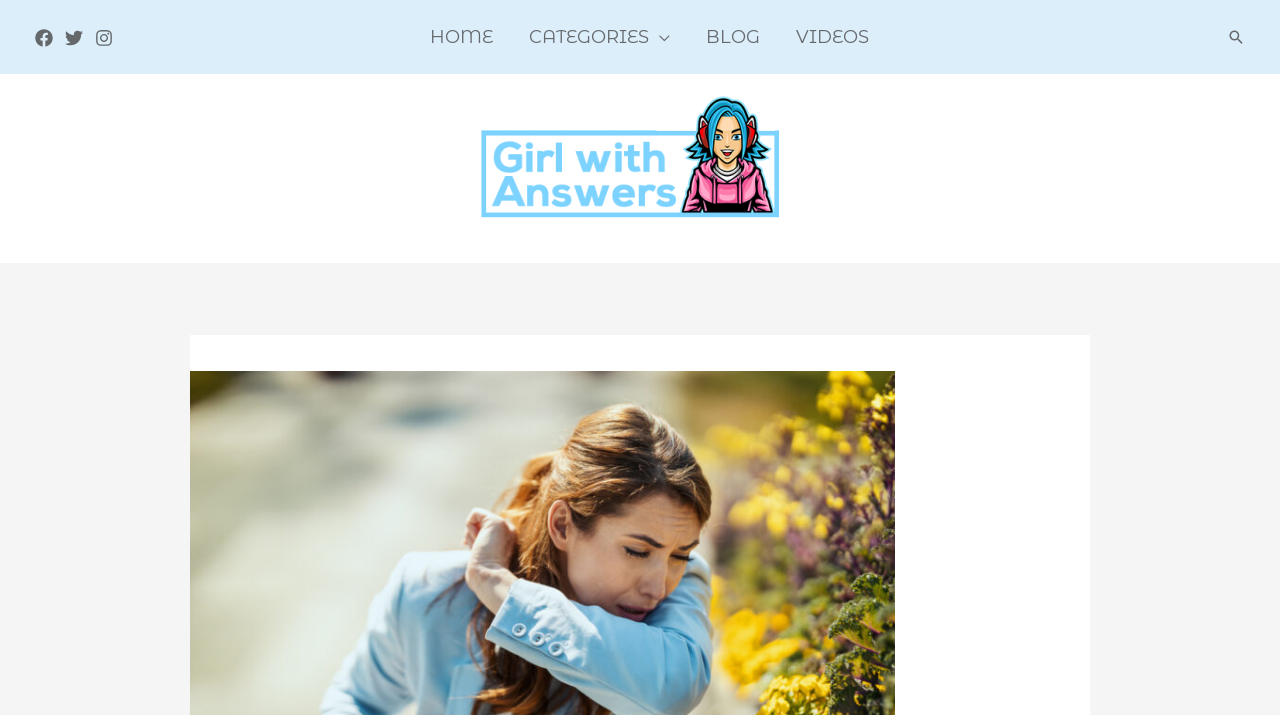Can users navigate to different sections of the website?
Refer to the image and offer an in-depth and detailed answer to the question.

The website has a navigation menu with links to different sections, including 'HOME', 'CATEGORIES', 'BLOG', and 'VIDEOS', allowing users to navigate to different parts of the website.